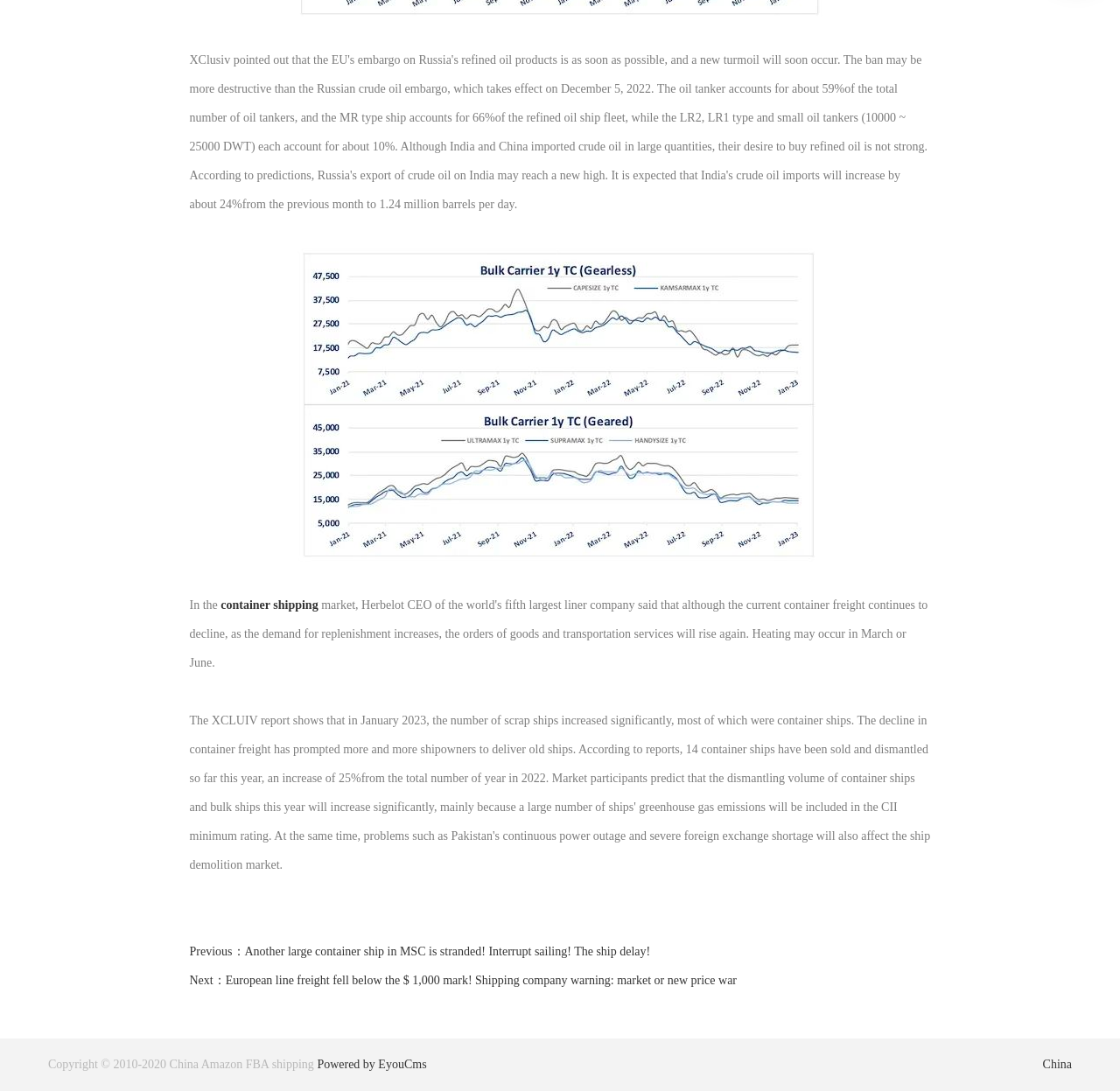How many links are there at the bottom of the webpage?
Based on the screenshot, respond with a single word or phrase.

3